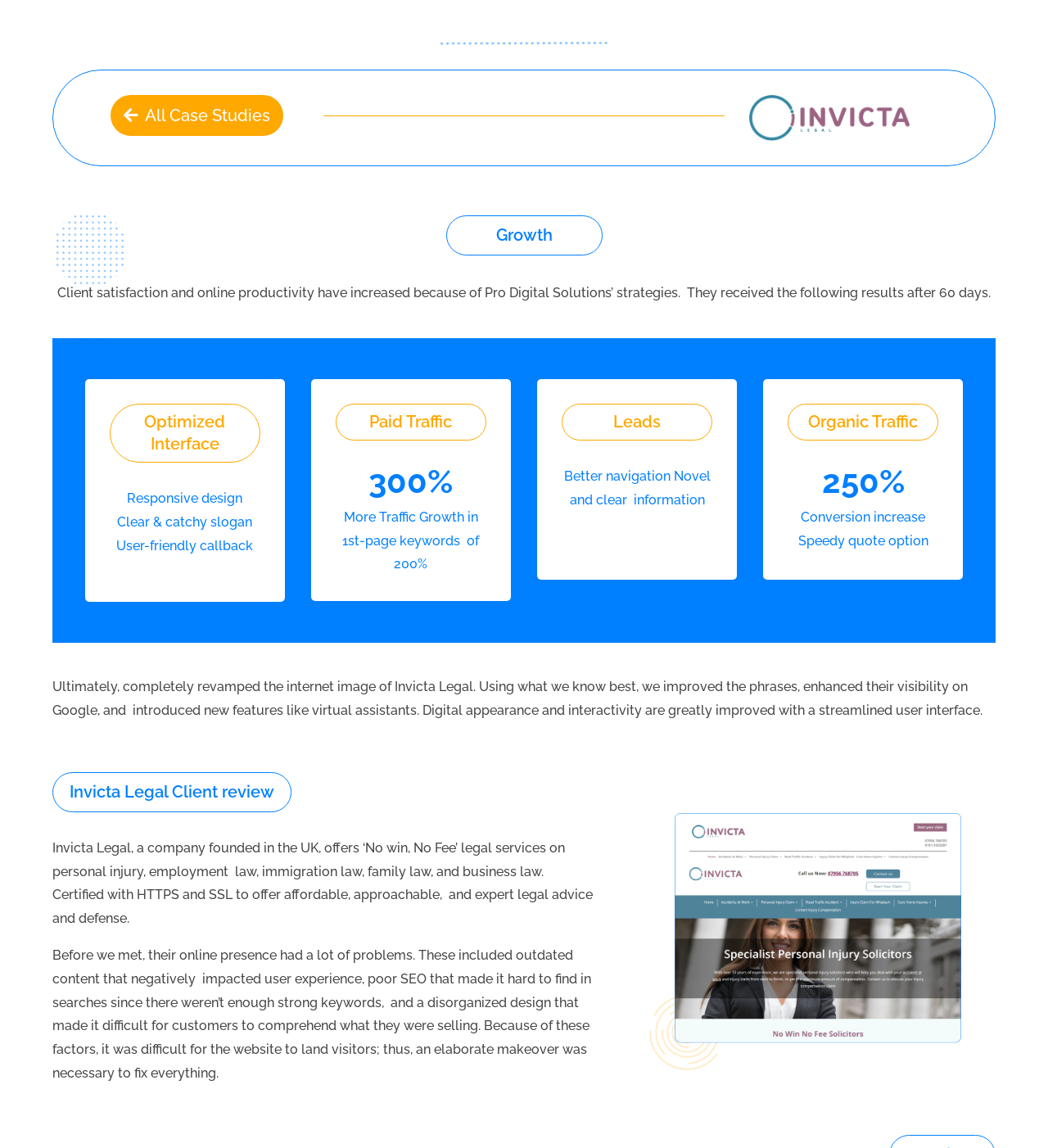What is the result of Pro Digital Solutions’ strategies?
Using the details from the image, give an elaborate explanation to answer the question.

I found the result of Pro Digital Solutions’ strategies mentioned in the text 'Client satisfaction and online productivity have increased because of Pro Digital Solutions’ strategies.' which is located near the top of the webpage.